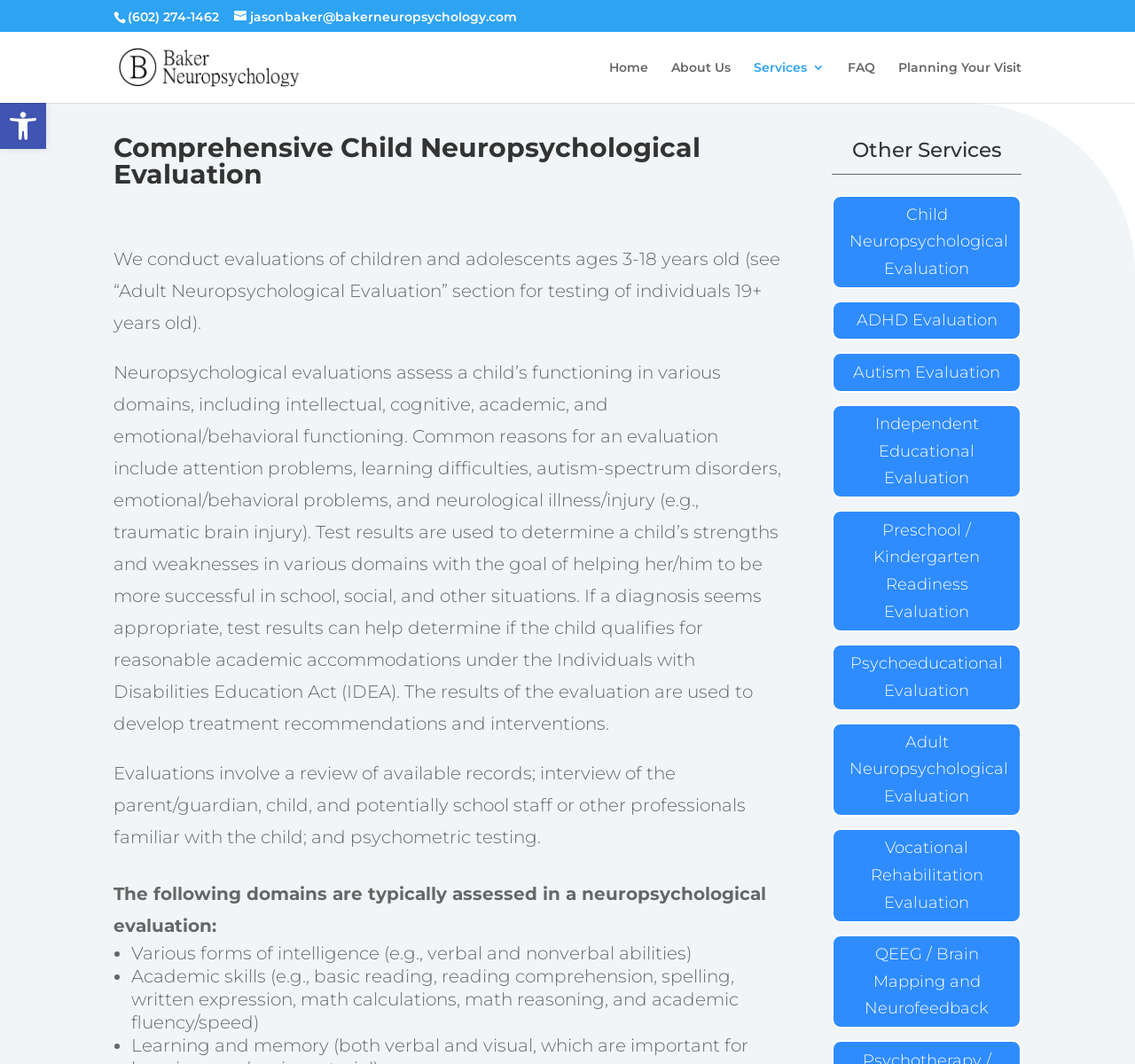Can you show the bounding box coordinates of the region to click on to complete the task described in the instruction: "Read about comprehensive child neuropsychological evaluation"?

[0.1, 0.127, 0.689, 0.185]